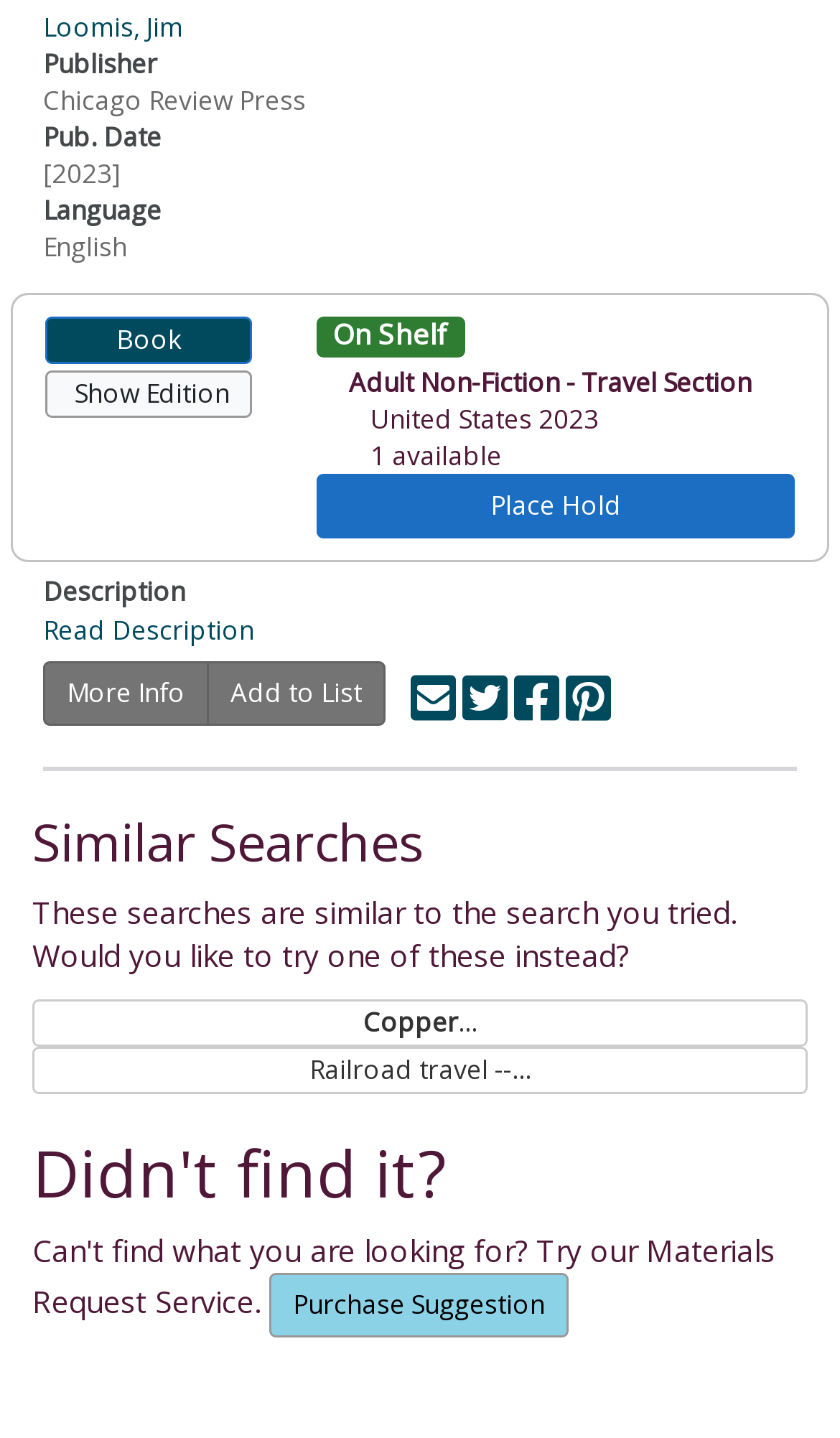Identify the bounding box coordinates of the area that should be clicked in order to complete the given instruction: "Add the book to a list". The bounding box coordinates should be four float numbers between 0 and 1, i.e., [left, top, right, bottom].

[0.246, 0.459, 0.459, 0.504]